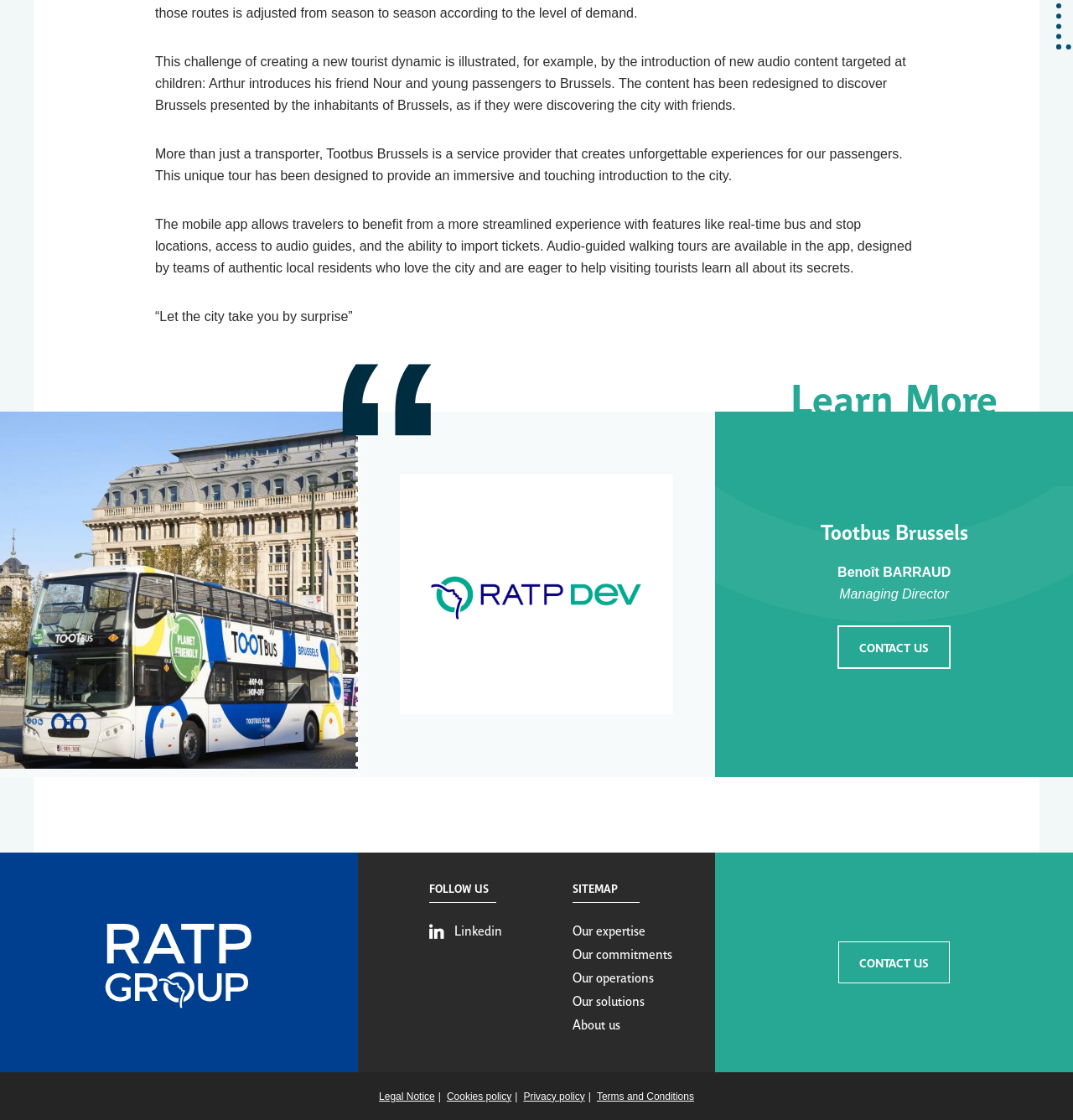What is the name of the city being introduced?
Please ensure your answer is as detailed and informative as possible.

Based on the StaticText element with ID 519, it is mentioned that 'Arthur introduces his friend Nour and young passengers to Brussels', which implies that the city being introduced is Brussels.